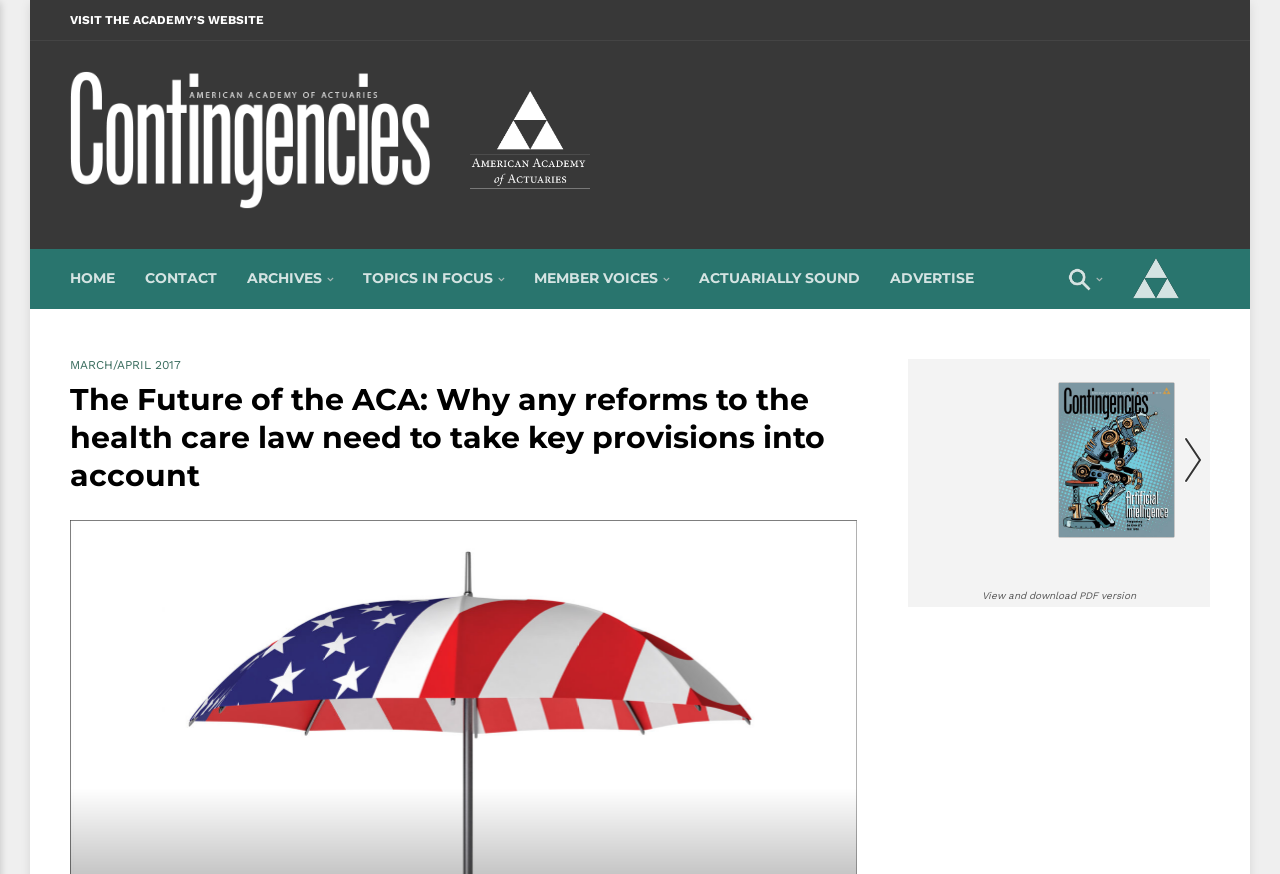Give a detailed account of the webpage.

The webpage is about the future of the Affordable Care Act (ACA) and its potential reforms. At the top left, there is a link to visit the Academy's website. Next to it, there is a link to Contingencies Magazine, accompanied by an image of the magazine's logo. 

Below these links, there is a navigation menu with several links, including "HOME", "CONTACT", "ARCHIVES", "TOPICS IN FOCUS", "MEMBER VOICES", "ACTUARIALLY SOUND", and "ADVERTISE". Some of these links have icons next to them.

On the left side, there is a heading that summarizes the main topic of the webpage: "The Future of the ACA: Why any reforms to the health care law need to take key provisions into account". Below this heading, there is a link with the same title, which likely leads to the main article.

On the right side, there is a complementary section with an iframe, which may contain additional content or a widget. Below this section, there is a static text that says "View and download PDF version", indicating that a PDF version of the article is available.

There are a total of 7 images on the webpage, including the Contingencies Magazine logo, icons next to some navigation links, and an image on the right side. The layout is organized, with clear headings and concise text, making it easy to navigate and read.